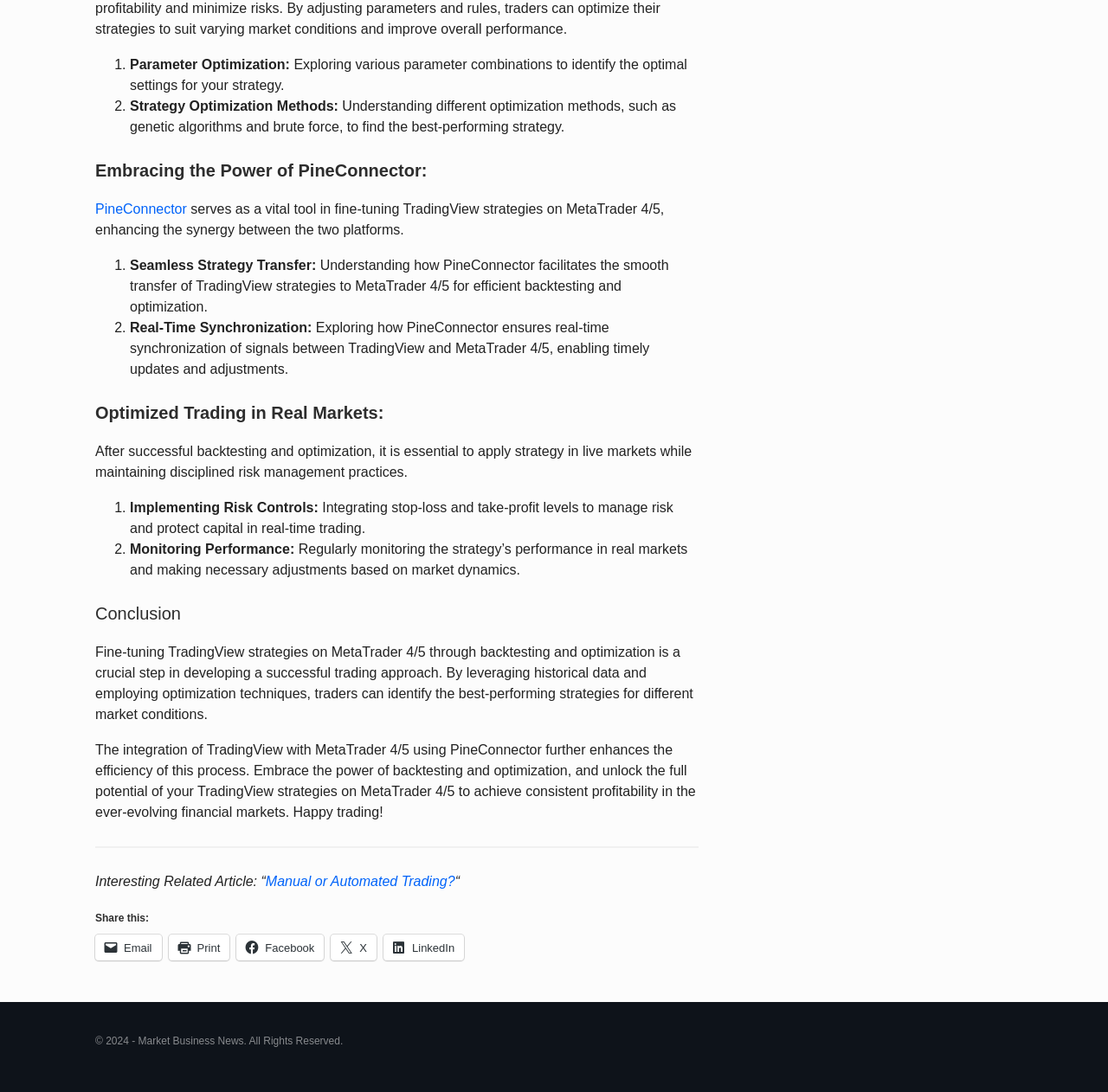What is PineConnector used for?
Please give a detailed answer to the question using the information shown in the image.

According to the webpage, PineConnector is a vital tool in fine-tuning TradingView strategies on MetaTrader 4/5, enhancing the synergy between the two platforms.